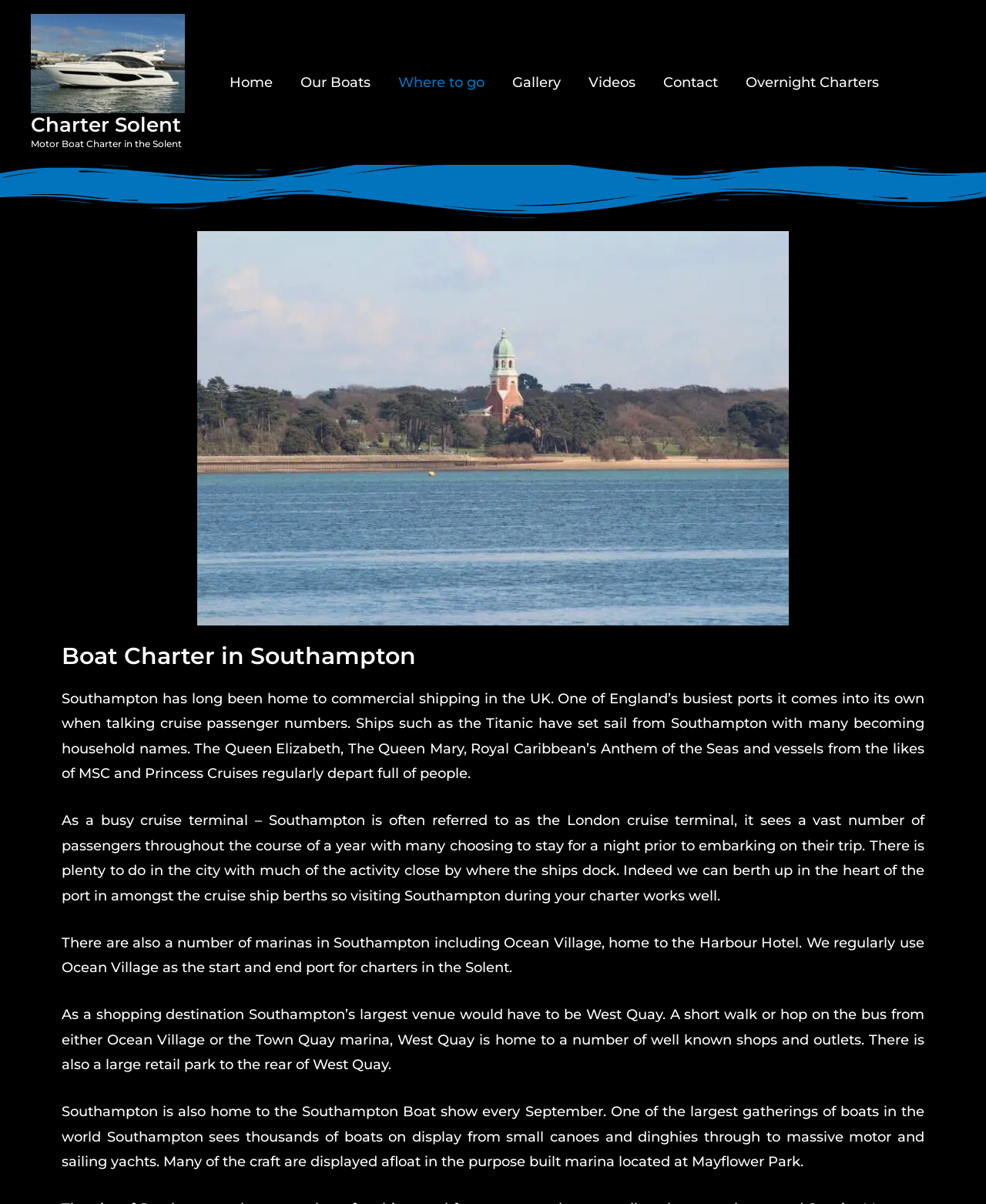Find the bounding box coordinates for the element that must be clicked to complete the instruction: "Navigate to Home page". The coordinates should be four float numbers between 0 and 1, indicated as [left, top, right, bottom].

[0.219, 0.053, 0.291, 0.085]